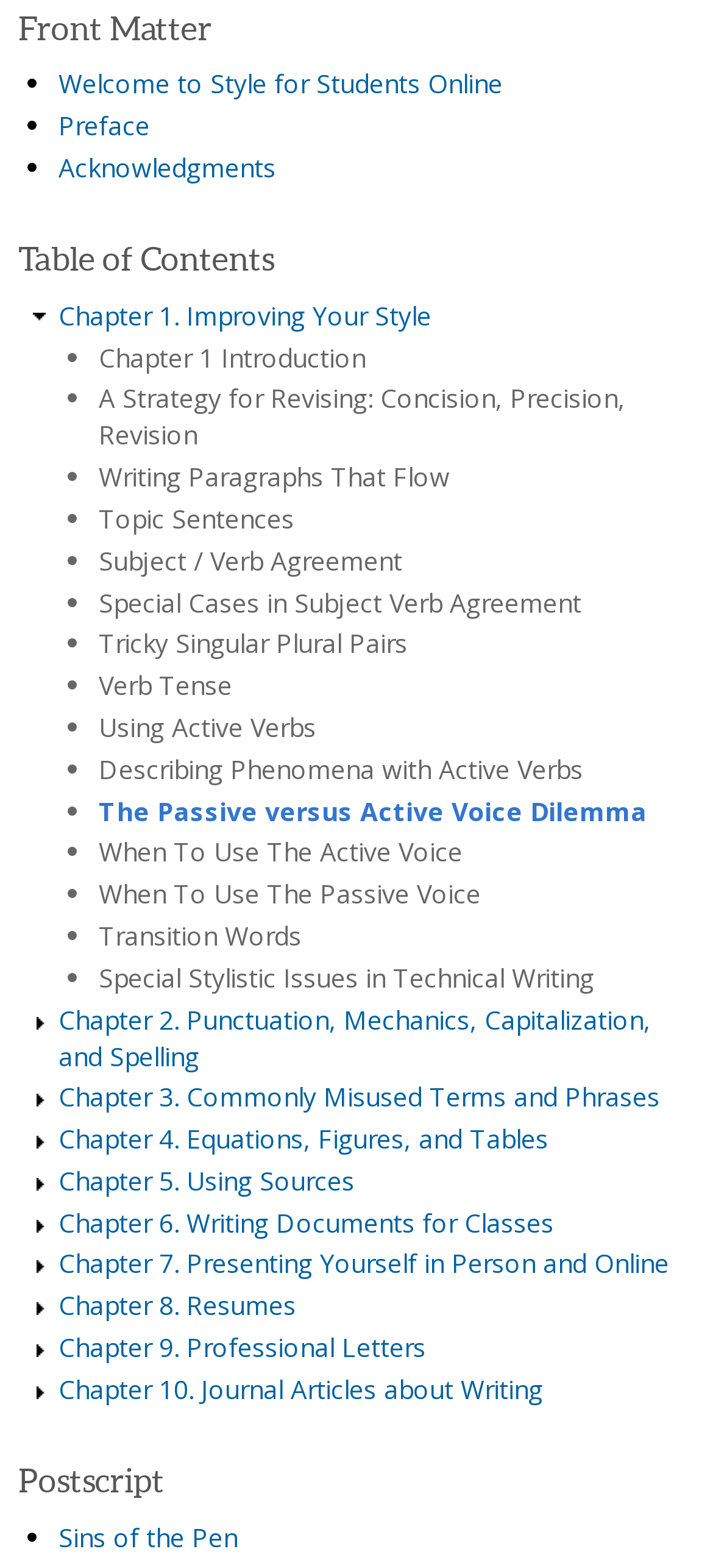Provide a short answer using a single word or phrase for the following question: 
What is the title of the preface?

Preface